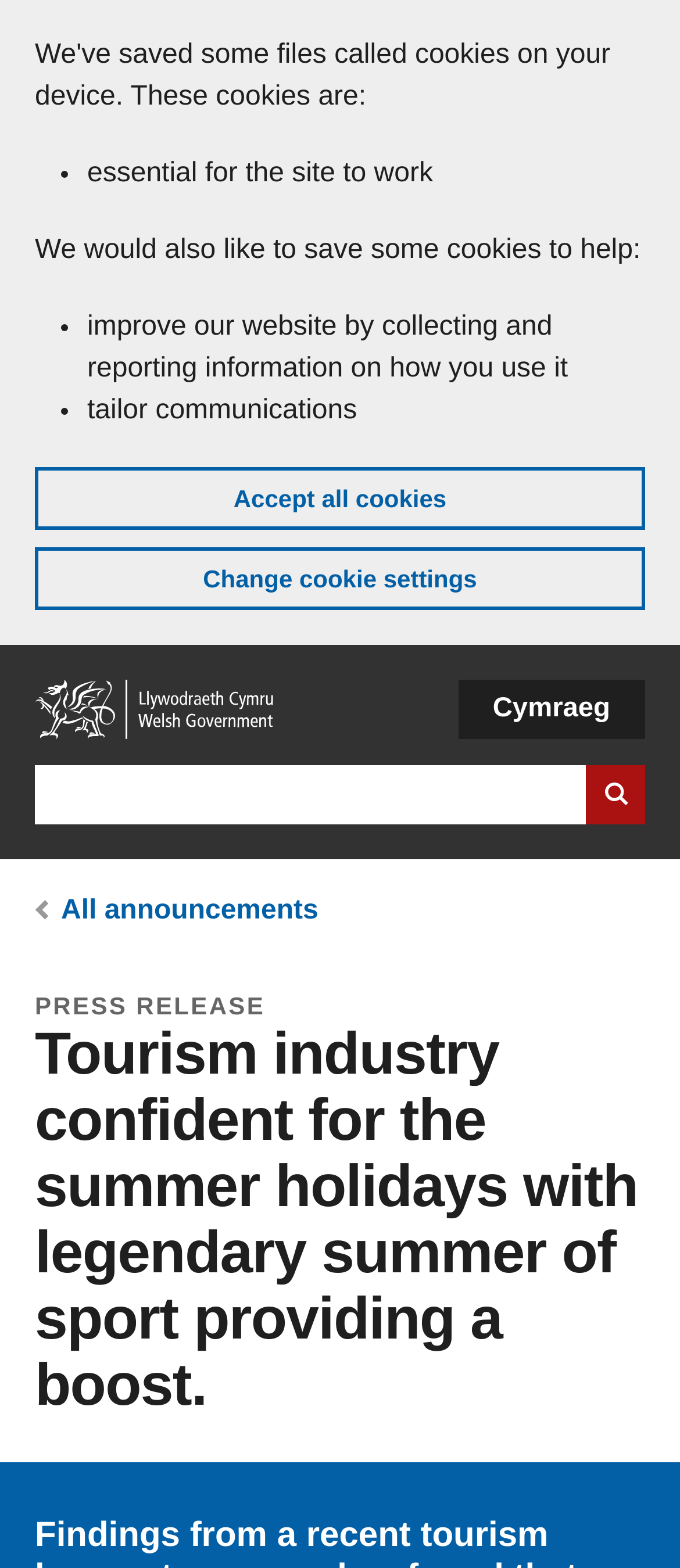Using the provided element description: "Change cookie settings", identify the bounding box coordinates. The coordinates should be four floats between 0 and 1 in the order [left, top, right, bottom].

[0.051, 0.349, 0.949, 0.389]